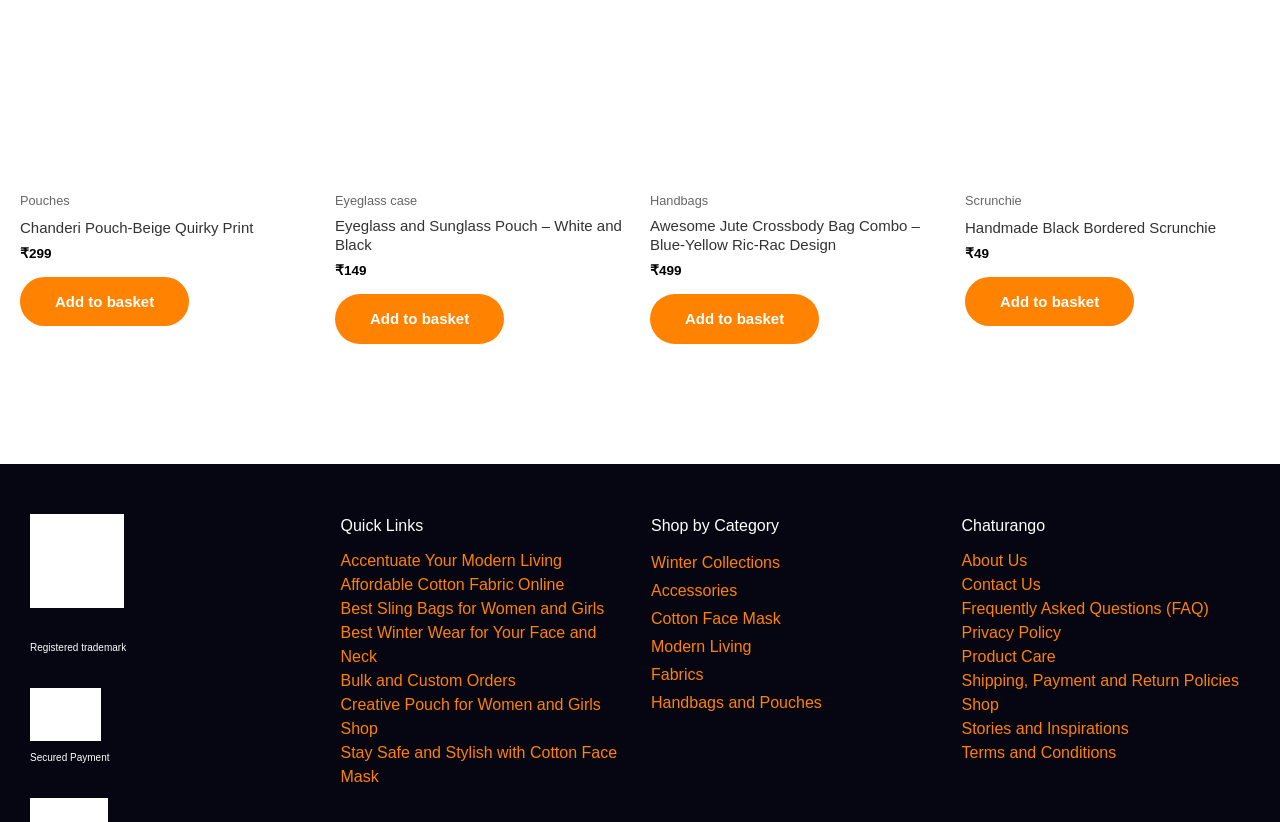Using the webpage screenshot, locate the HTML element that fits the following description and provide its bounding box: "Add to basket".

[0.508, 0.358, 0.64, 0.418]